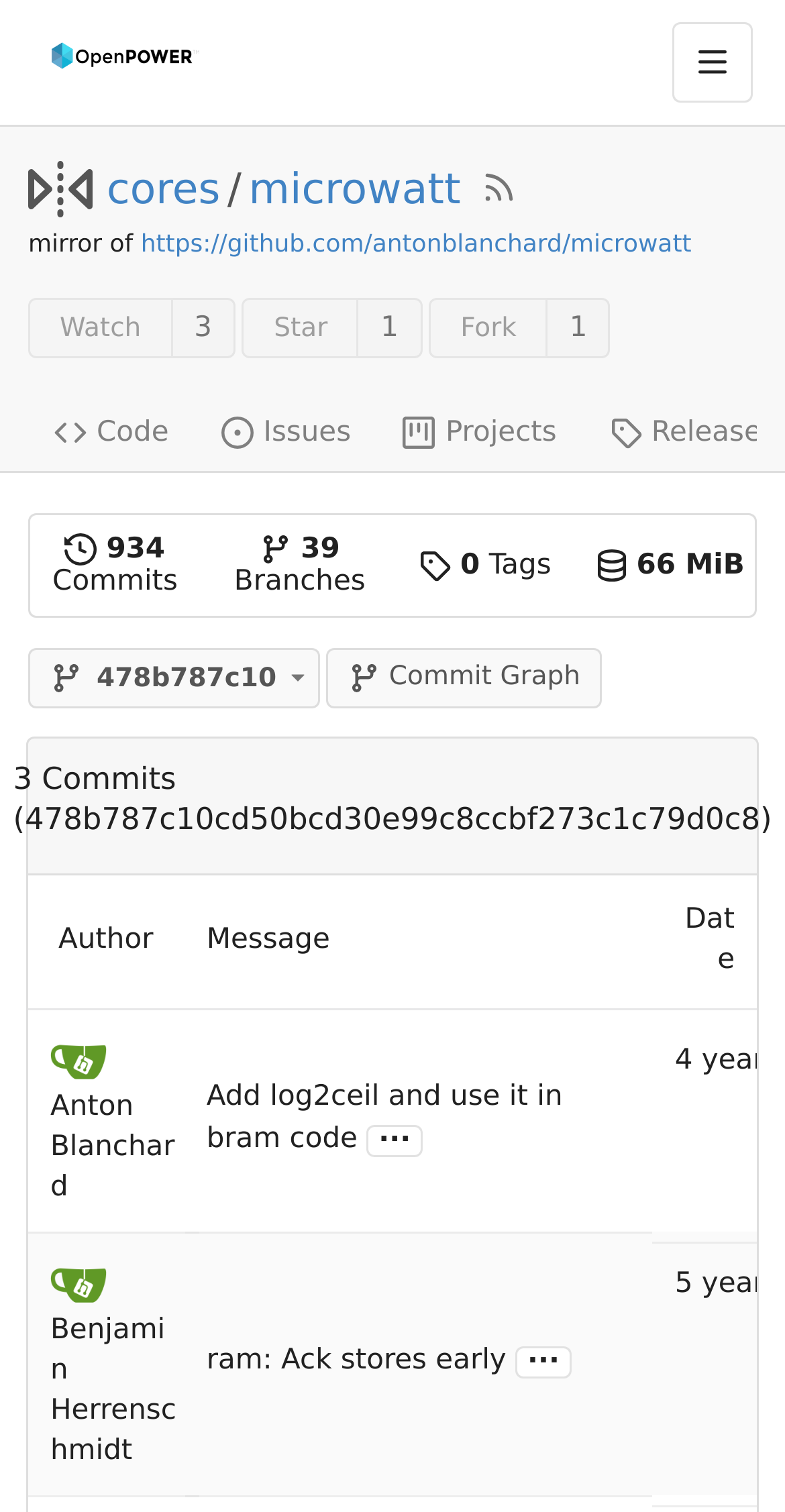Answer in one word or a short phrase: 
How many commits are there in the repository?

934